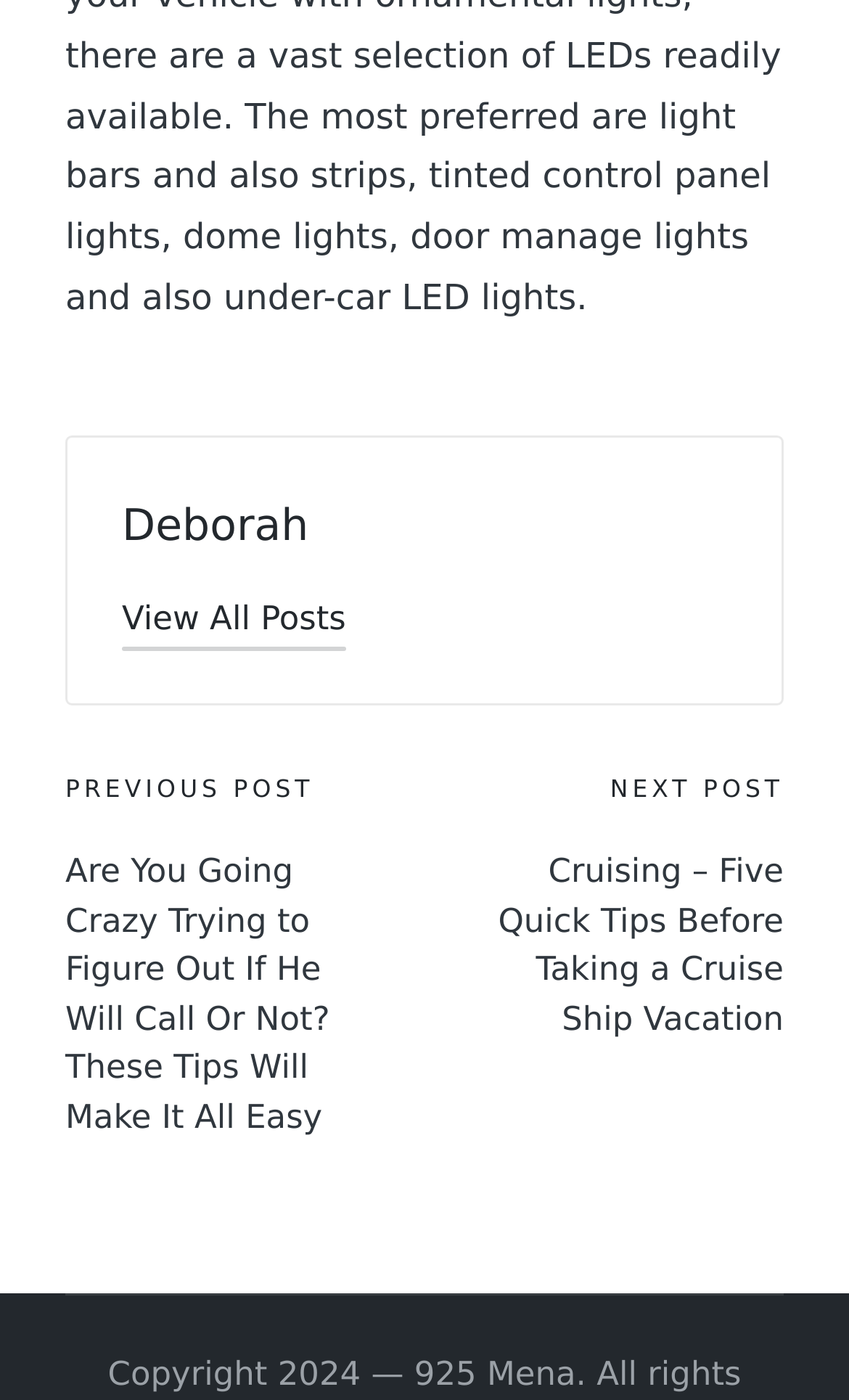Given the element description "Deborah" in the screenshot, predict the bounding box coordinates of that UI element.

[0.144, 0.357, 0.364, 0.394]